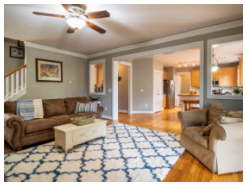Look at the image and give a detailed response to the following question: What pattern is on the area rug?

The caption describes the area rug as having a 'geometric pattern in blue and white', which reveals the pattern on the rug.